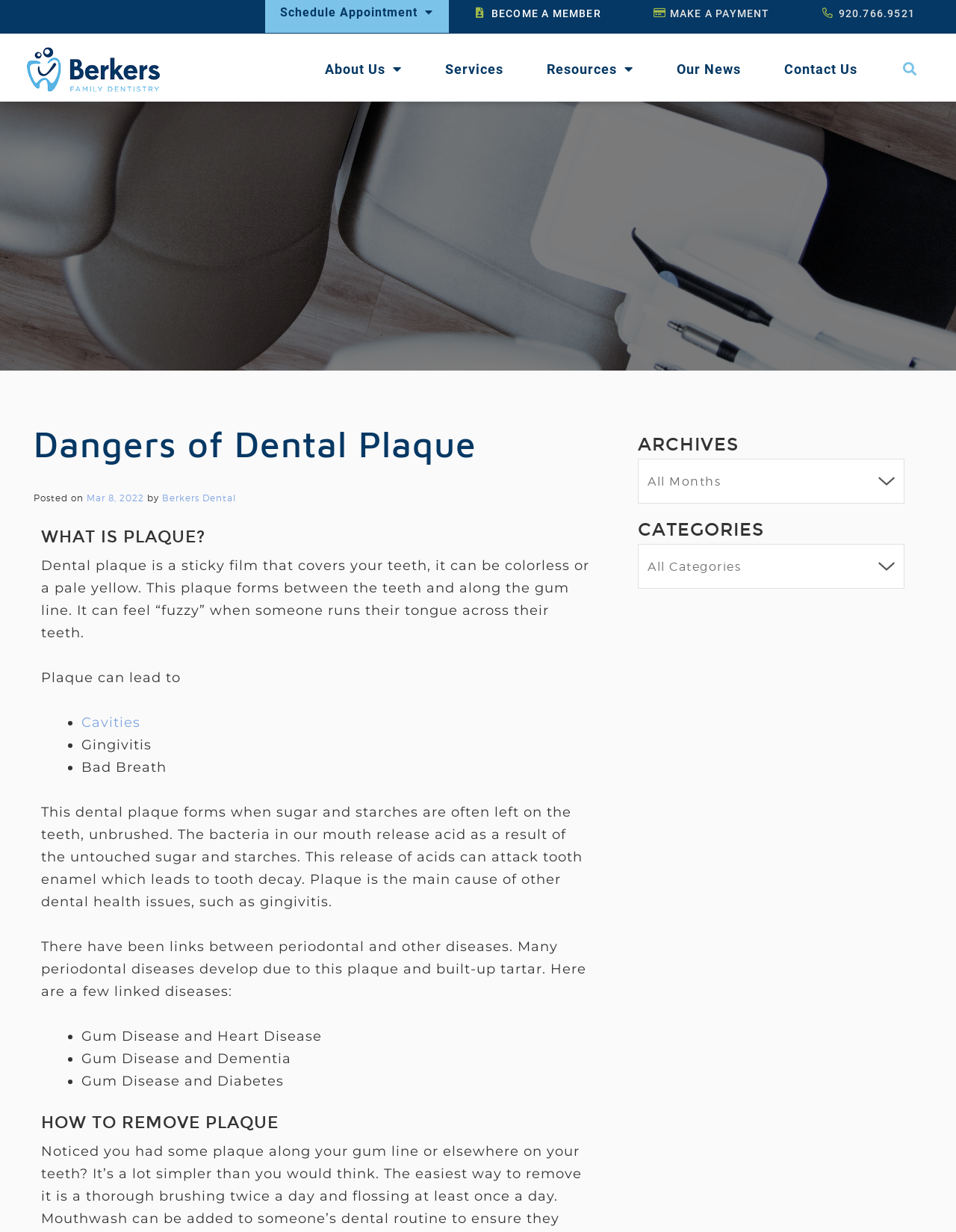Provide the bounding box coordinates for the area that should be clicked to complete the instruction: "Click the AI REDGIO 5.0 logo".

None